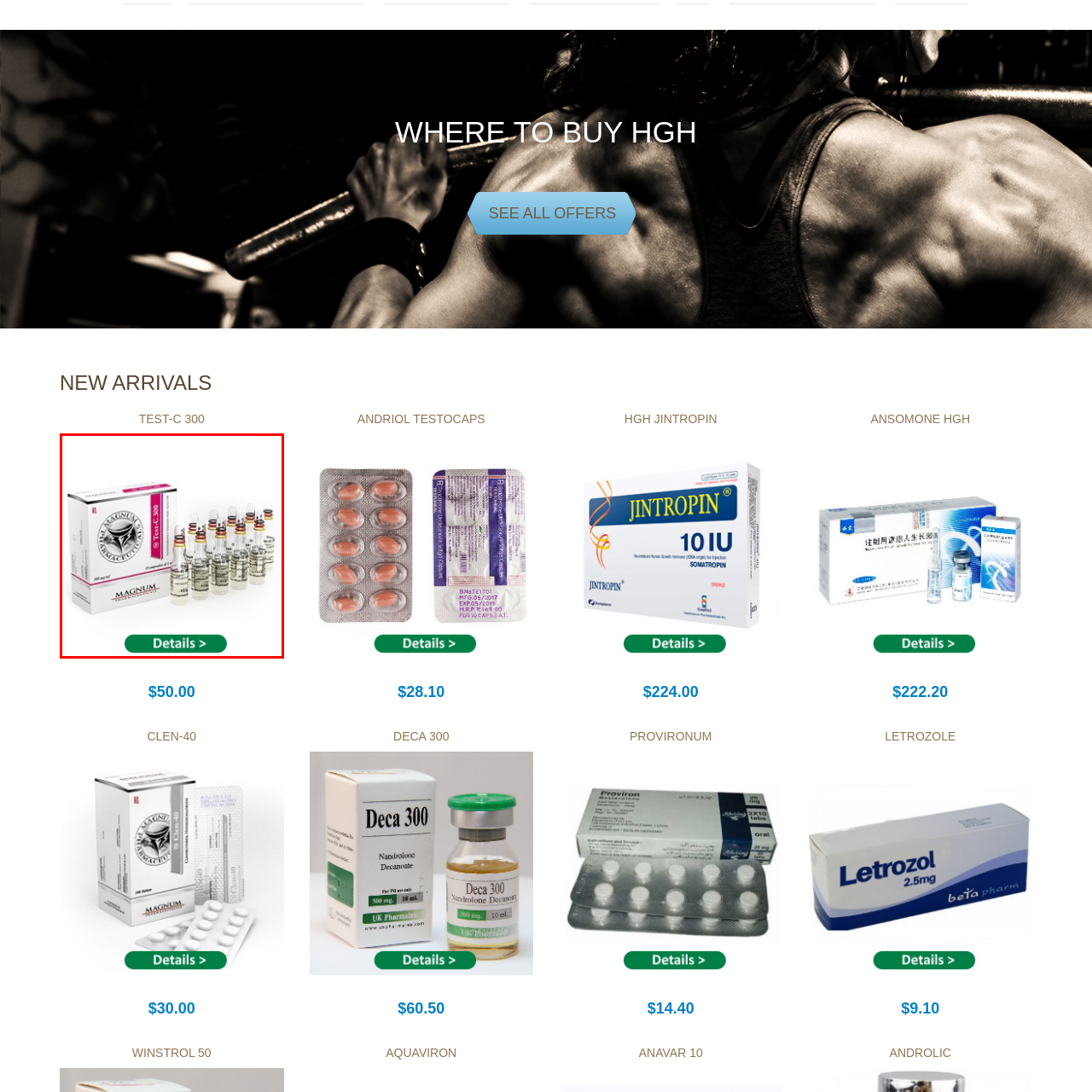View the image inside the red box and answer the question briefly with a word or phrase:
What is the purpose of the colored rings on the vials?

Organization